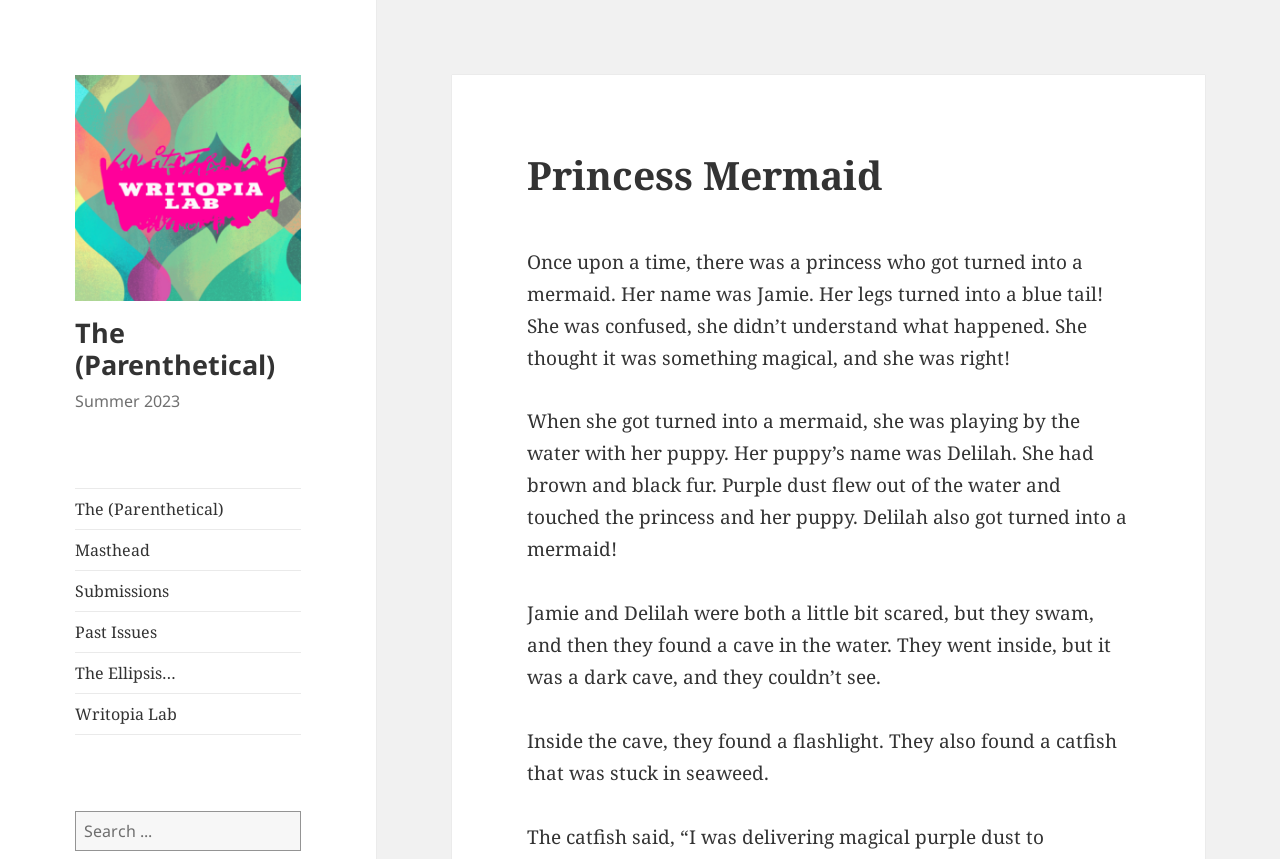Generate a comprehensive caption for the webpage you are viewing.

The webpage is about Princess Mermaid, with a focus on a story about a princess named Jamie who gets turned into a mermaid. At the top left of the page, there is a link and an image, both labeled "The (Parenthetical)". Below this, there is a static text element displaying the text "Summer 2023". 

To the right of the top elements, there are several links, including "Masthead", "Submissions", "Past Issues", "The Ellipsis…", and "Writopia Lab". Below these links, there is a search bar with a search button and a static text element labeled "Search". 

The main content of the page is a story about Princess Mermaid, divided into four paragraphs. The story begins with the introduction of Princess Jamie, who gets turned into a mermaid after being touched by purple dust while playing by the water with her puppy, Delilah. The story continues with Jamie and Delilah exploring the underwater world, finding a cave, and discovering a flashlight and a catfish stuck in seaweed inside the cave. The paragraphs are arranged vertically, with the first paragraph starting from the top center of the page and the subsequent paragraphs following below it.